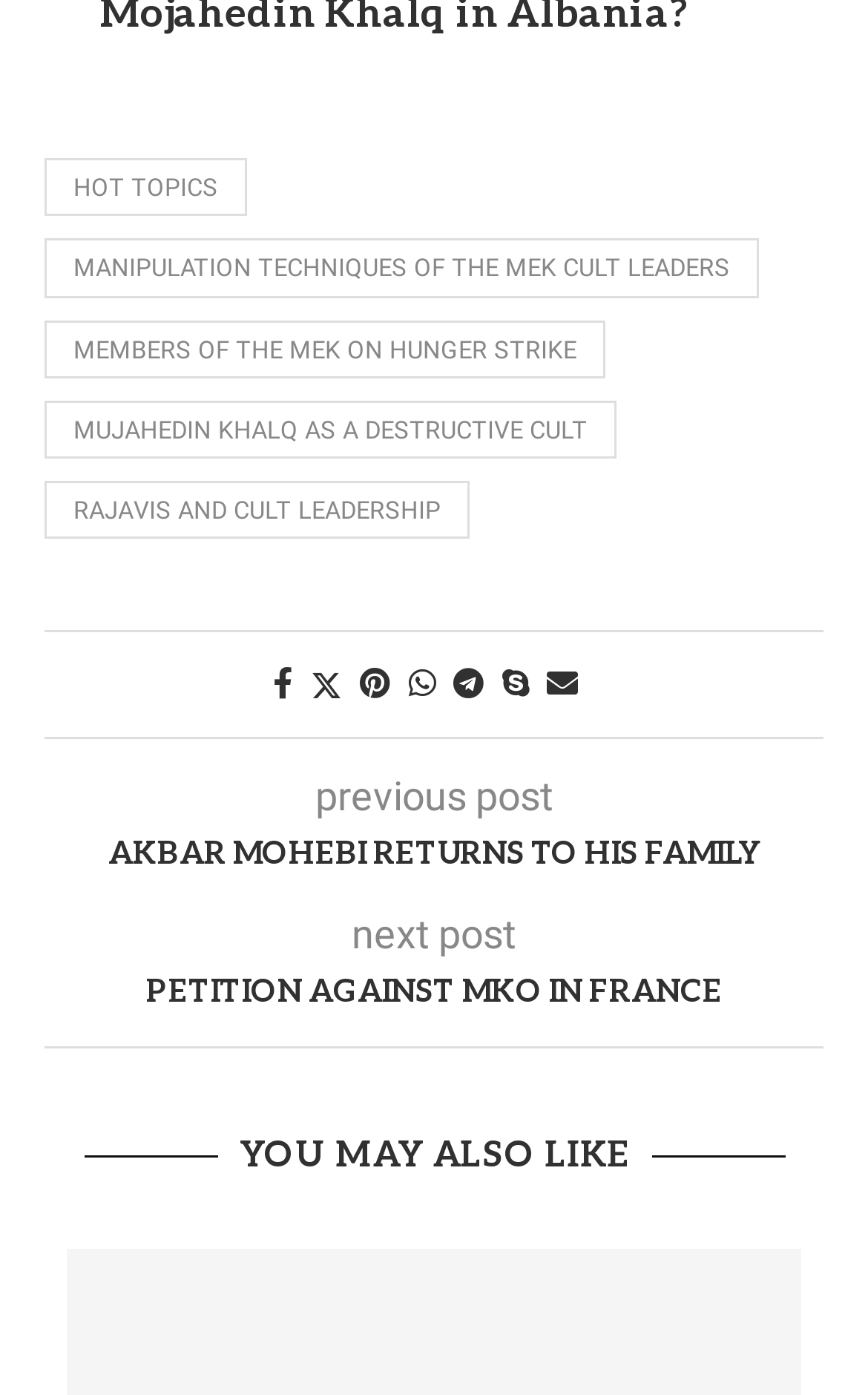Locate the bounding box coordinates of the area you need to click to fulfill this instruction: 'Read previous post'. The coordinates must be in the form of four float numbers ranging from 0 to 1: [left, top, right, bottom].

[0.363, 0.554, 0.637, 0.587]